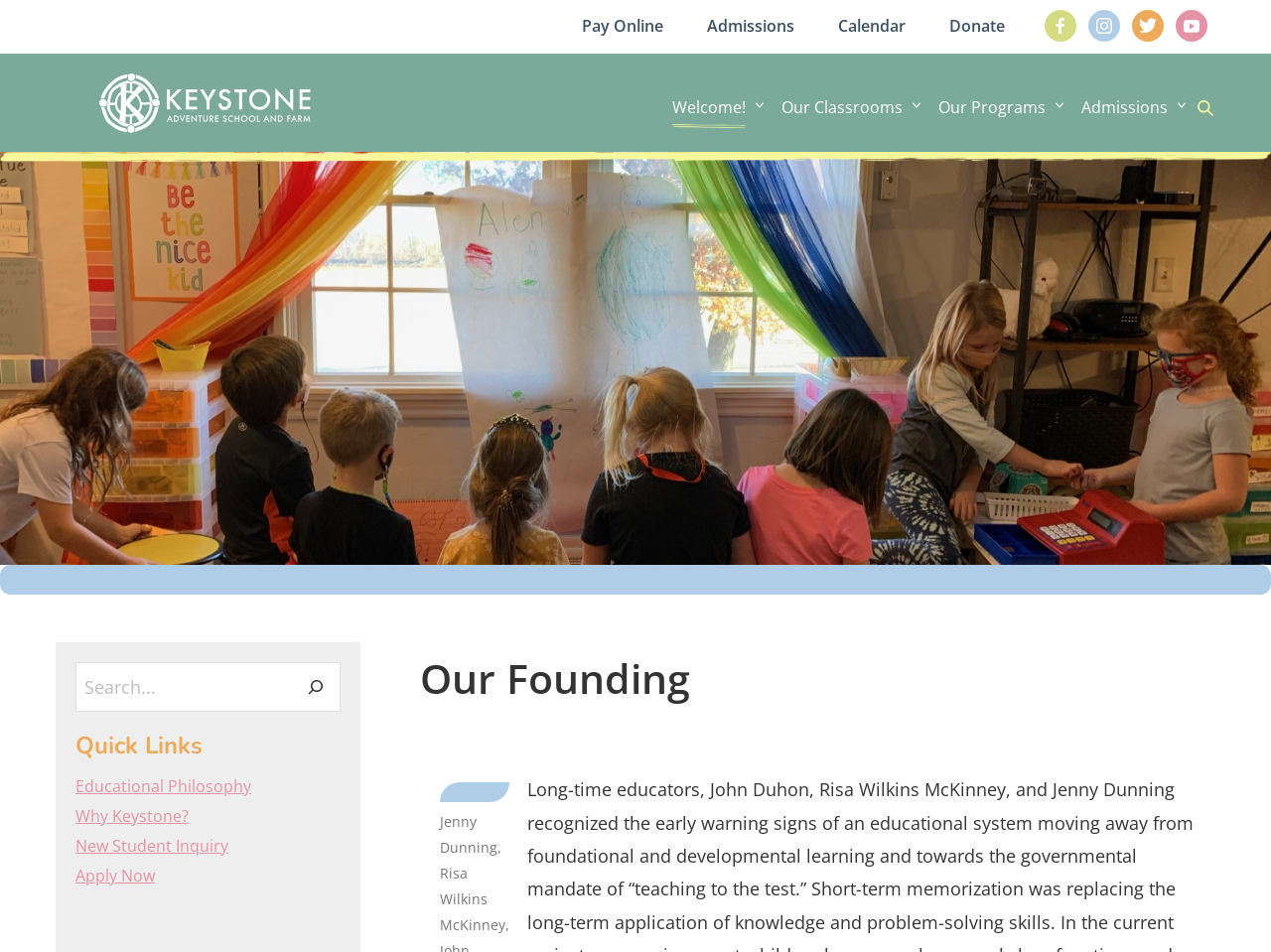Find the bounding box coordinates of the UI element according to this description: "Keystone Adventure School and Farm".

[0.05, 0.075, 0.272, 0.141]